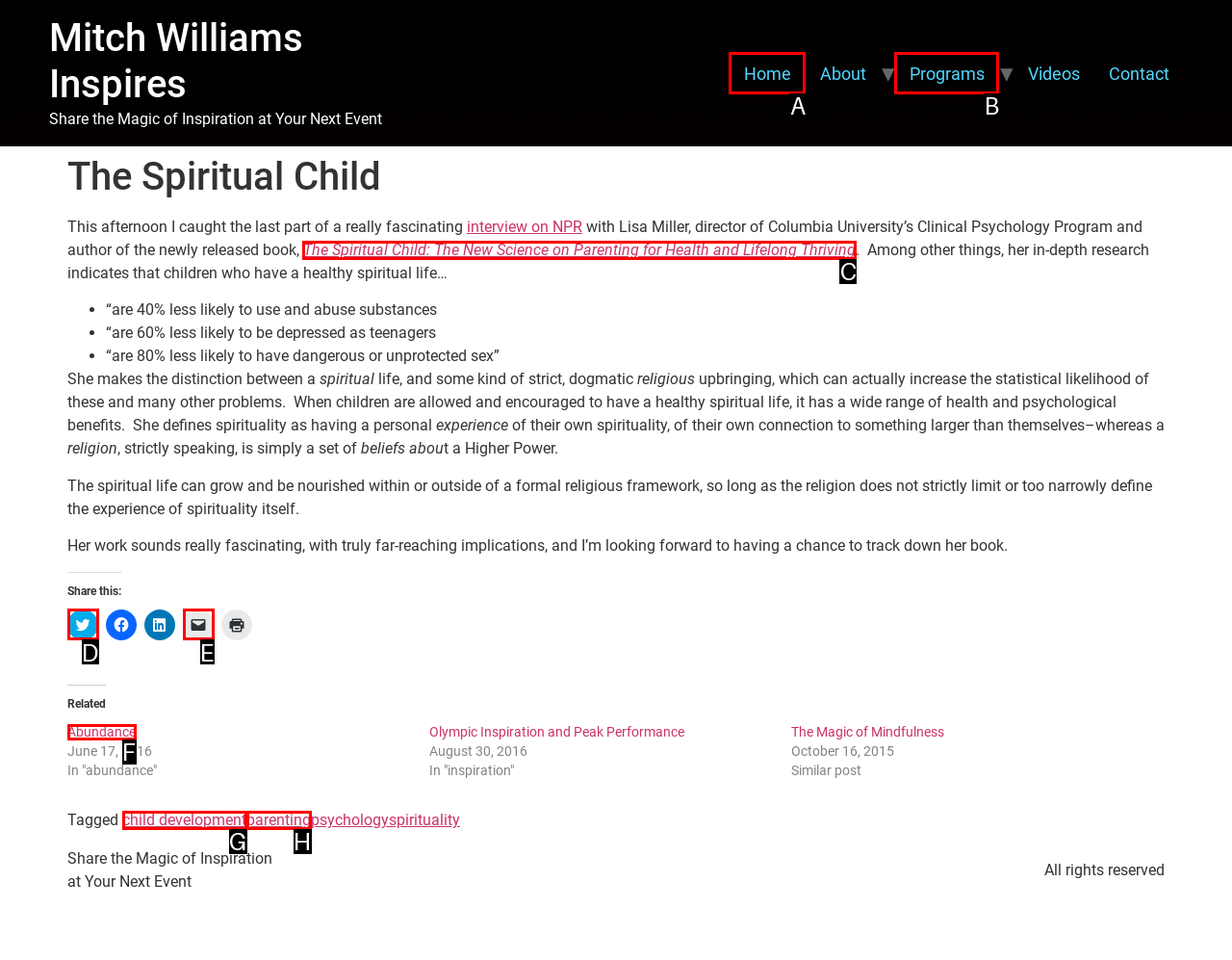Select the appropriate bounding box to fulfill the task: Learn about the book 'The Spiritual Child' Respond with the corresponding letter from the choices provided.

C